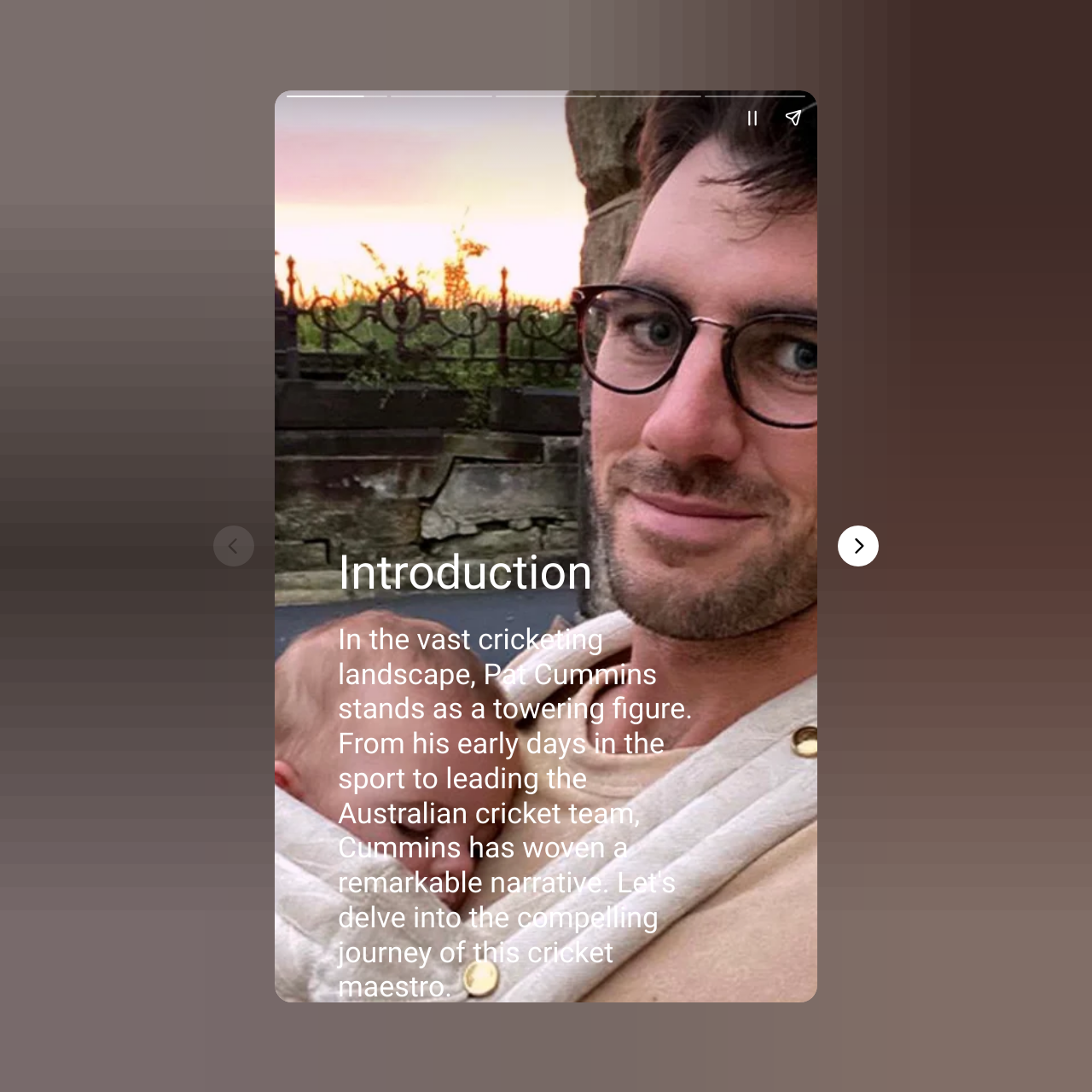Generate an in-depth caption that captures all aspects of the webpage.

The webpage is dedicated to the cricket player Pat Cummins, showcasing his remarkable career and achievements. At the top of the page, there is a large image of Pat Cummins, taking up most of the width and about 90% of the height. Below the image, there are two headings, "Introduction" and a longer heading that provides a brief overview of Pat Cummins' journey in cricket, from his early days to leading the Australian cricket team.

To the left of the image, there is a canvas element that spans the entire height of the page. Below the headings, there is a complementary section that contains two buttons, "Pause story" and "Share story", positioned side by side. These buttons are located near the top of the page, about 10% from the top.

At the bottom of the page, there are two navigation buttons, "Previous page" and "Next page", positioned on either side of the page. The "Previous page" button is disabled, indicating that this is the first page of the story.